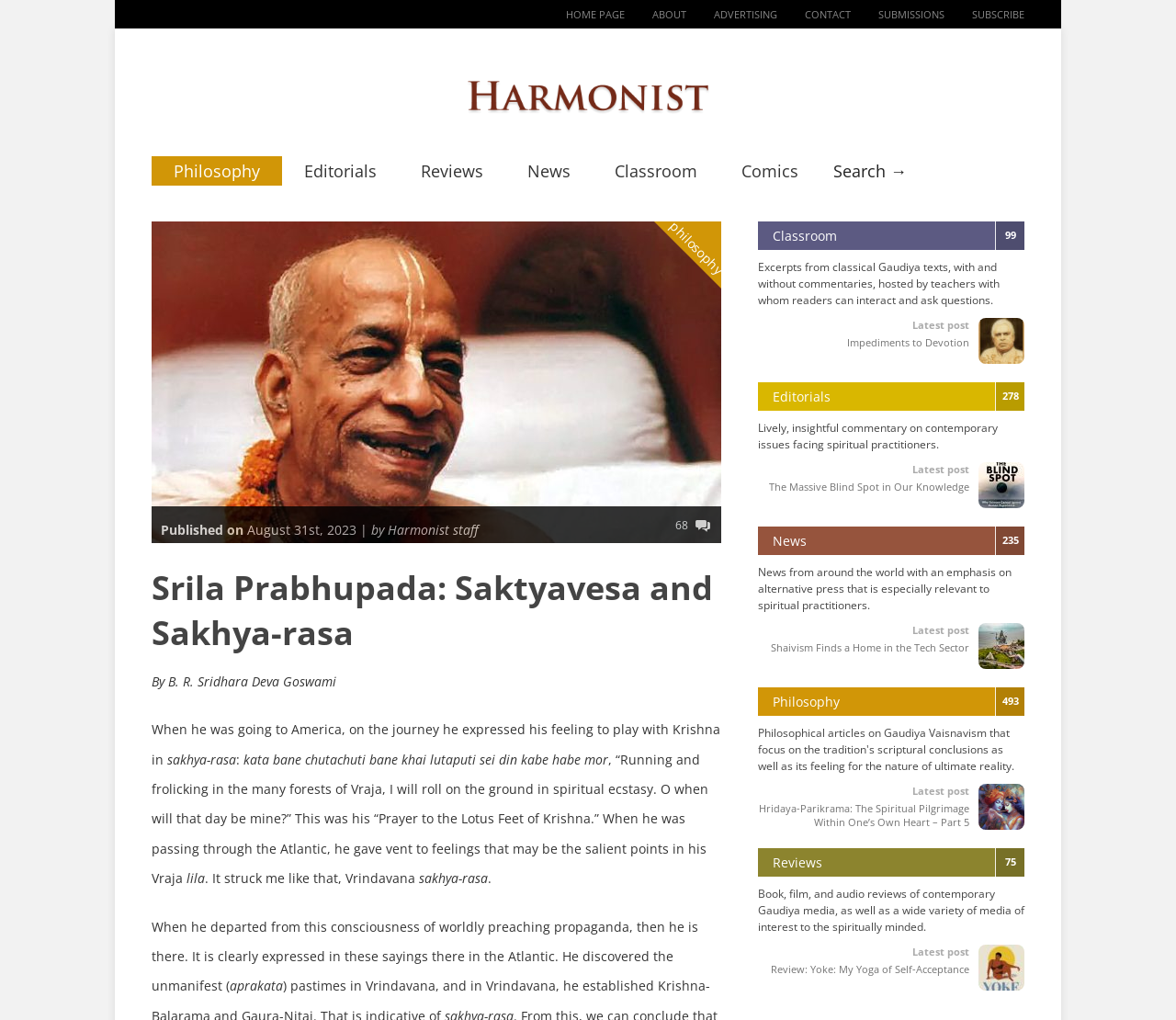Provide a short, one-word or phrase answer to the question below:
What is the name of the website?

Harmonist